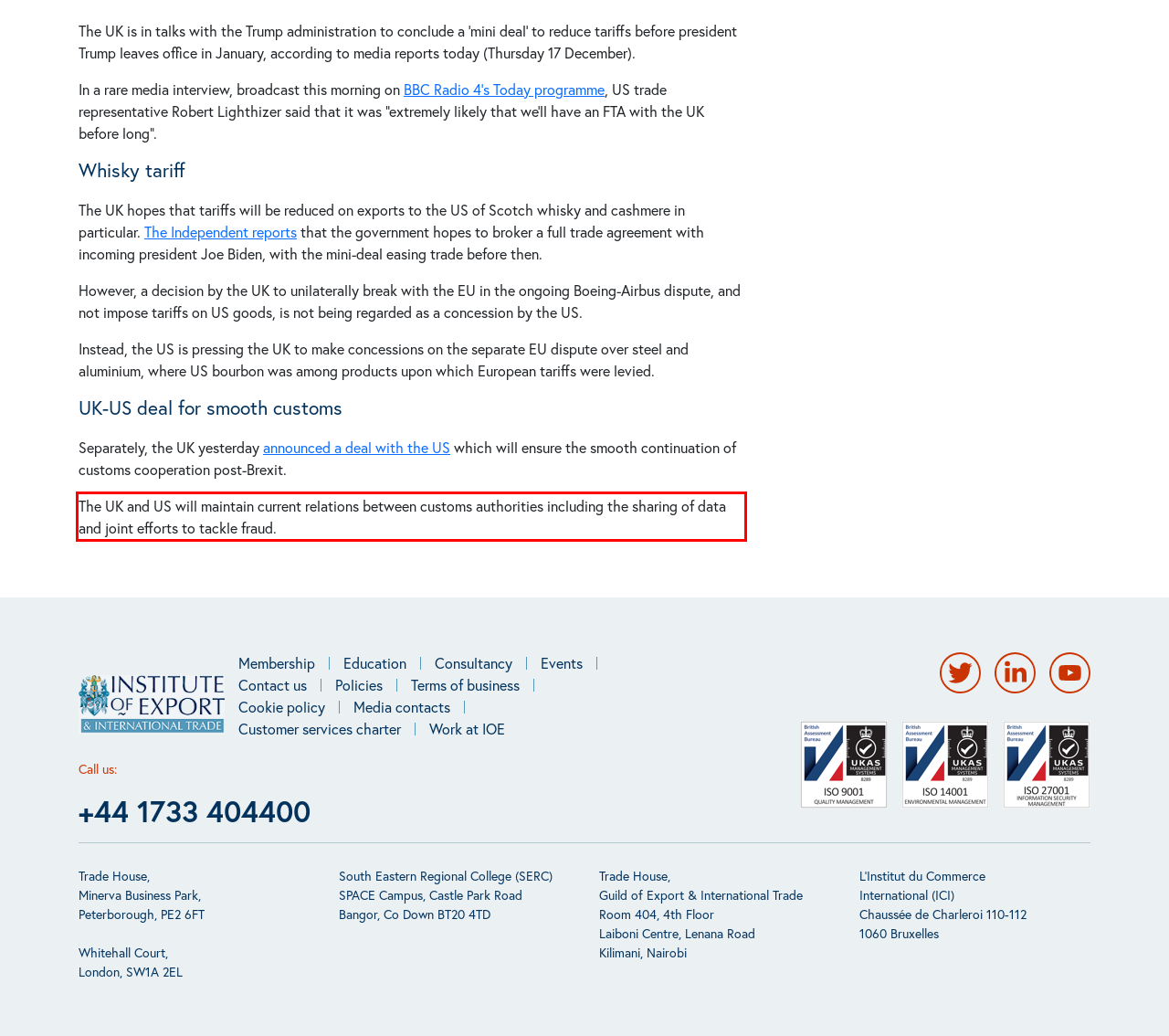Given a screenshot of a webpage with a red bounding box, please identify and retrieve the text inside the red rectangle.

The UK and US will maintain current relations between customs authorities including the sharing of data and joint efforts to tackle fraud.